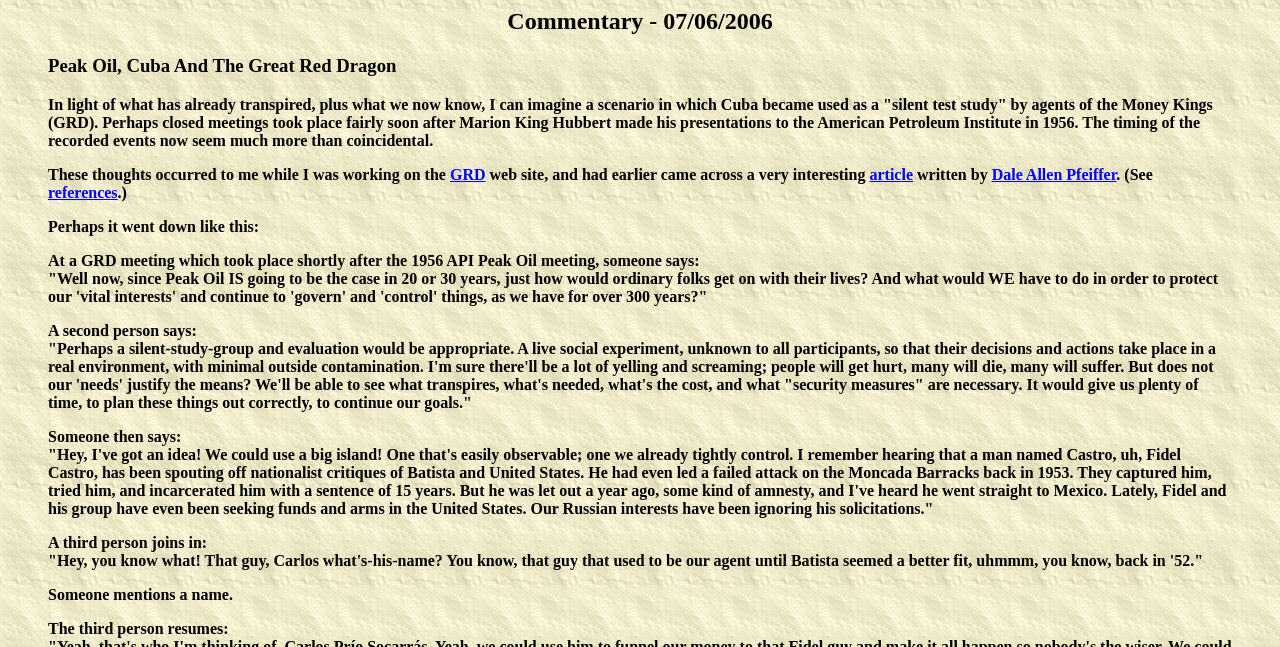Who is mentioned as having made presentations to the American Petroleum Institute in 1956?
We need a detailed and meticulous answer to the question.

The text mentions 'what Marion King Hubbert made his presentations to the American Petroleum Institute in 1956', indicating that Marion King Hubbert is the person who made the presentations.